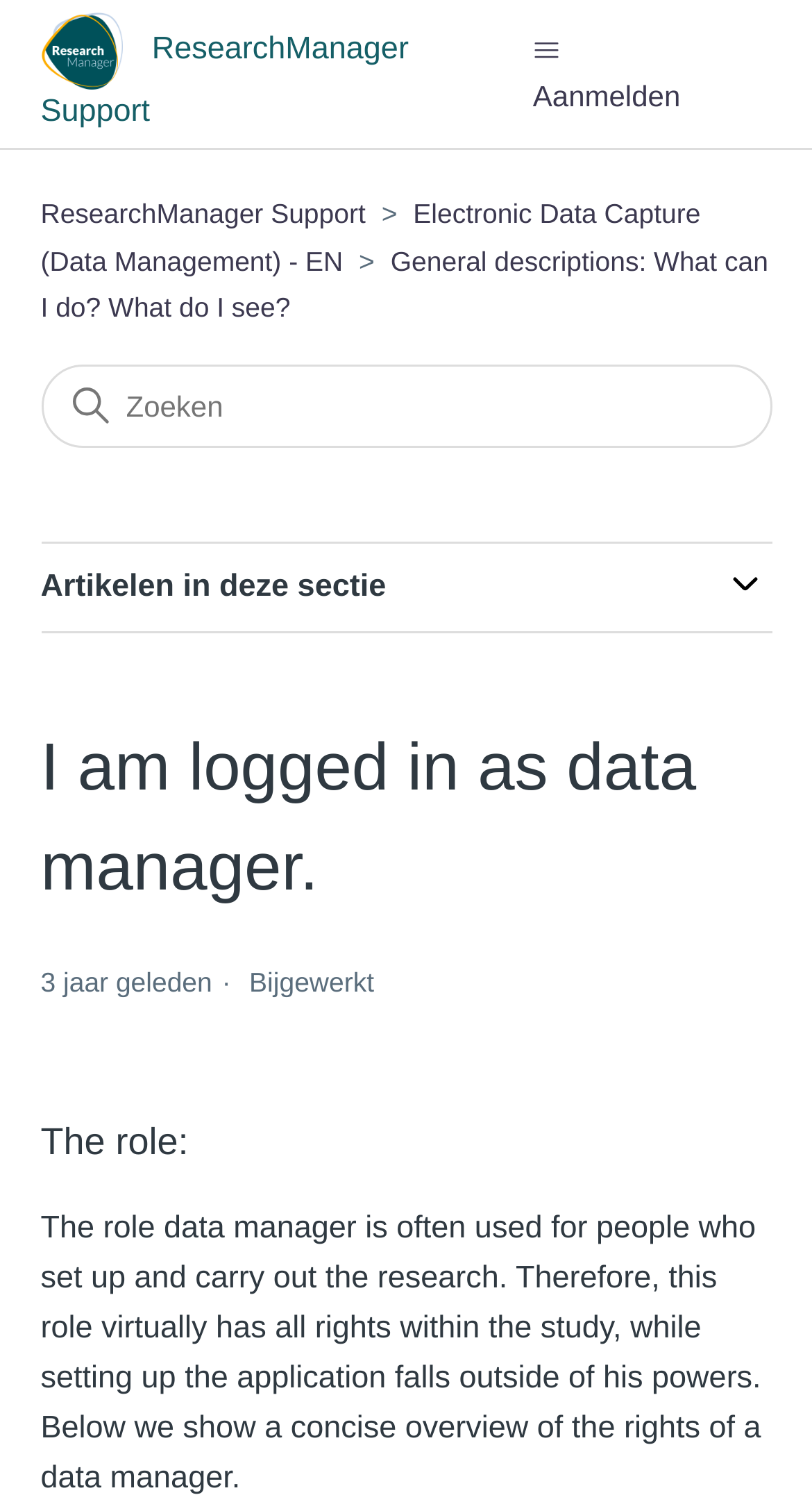Please specify the bounding box coordinates for the clickable region that will help you carry out the instruction: "Go to ResearchManager Support Helpcenter".

[0.05, 0.008, 0.656, 0.09]